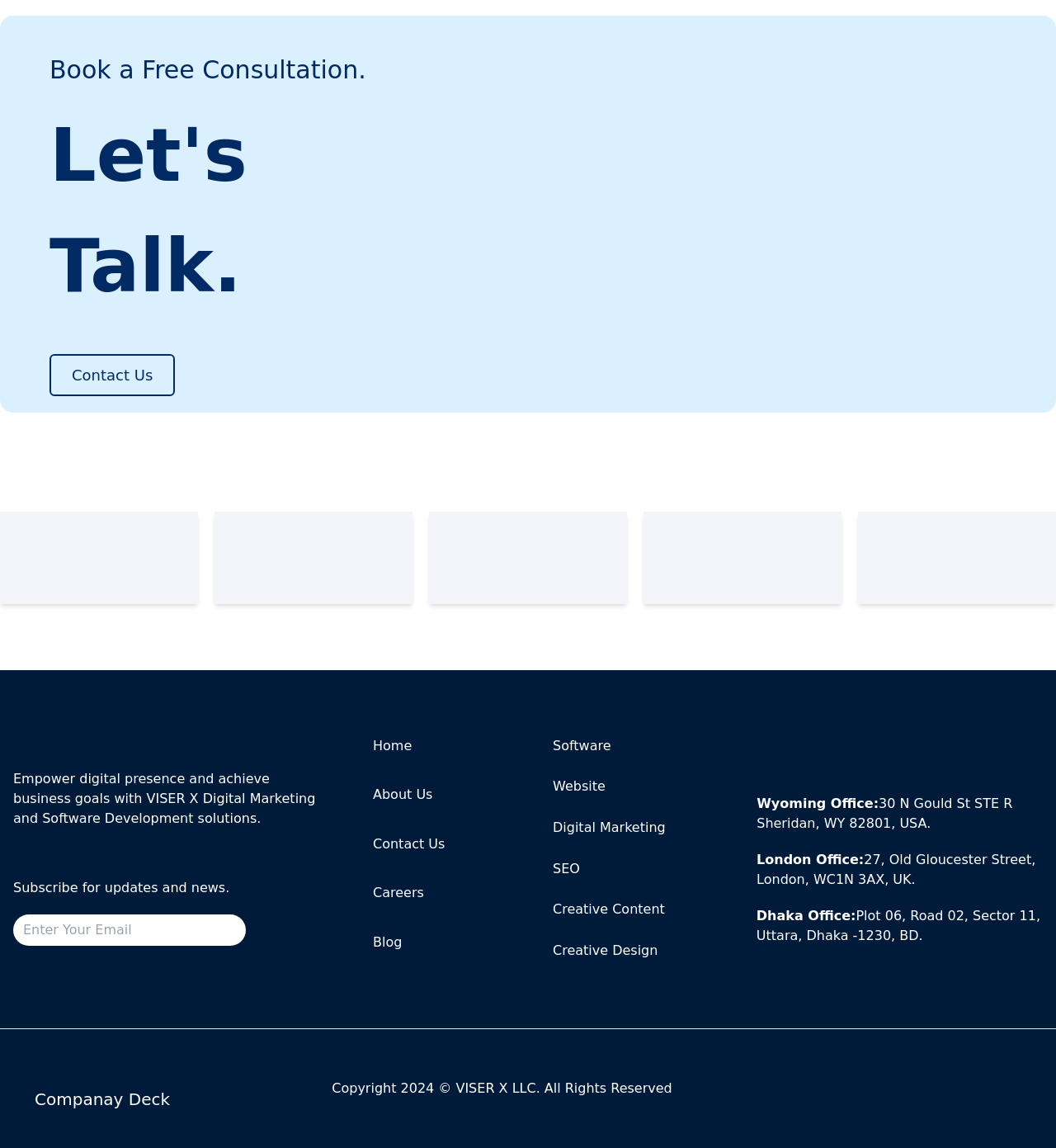Predict the bounding box coordinates of the area that should be clicked to accomplish the following instruction: "Book a free consultation". The bounding box coordinates should consist of four float numbers between 0 and 1, i.e., [left, top, right, bottom].

[0.047, 0.048, 0.347, 0.073]